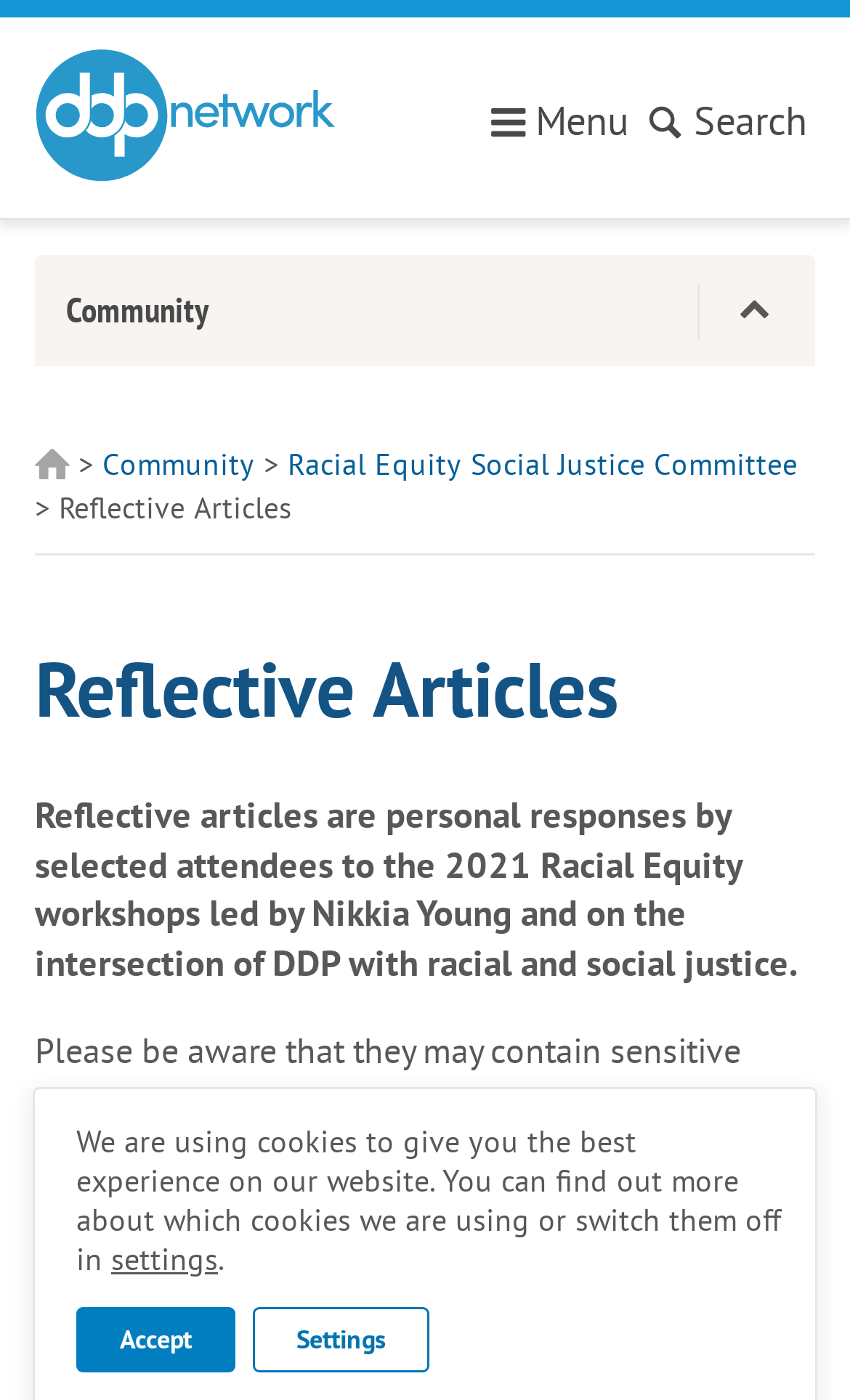Provide the bounding box for the UI element matching this description: "Settings".

[0.297, 0.934, 0.505, 0.98]